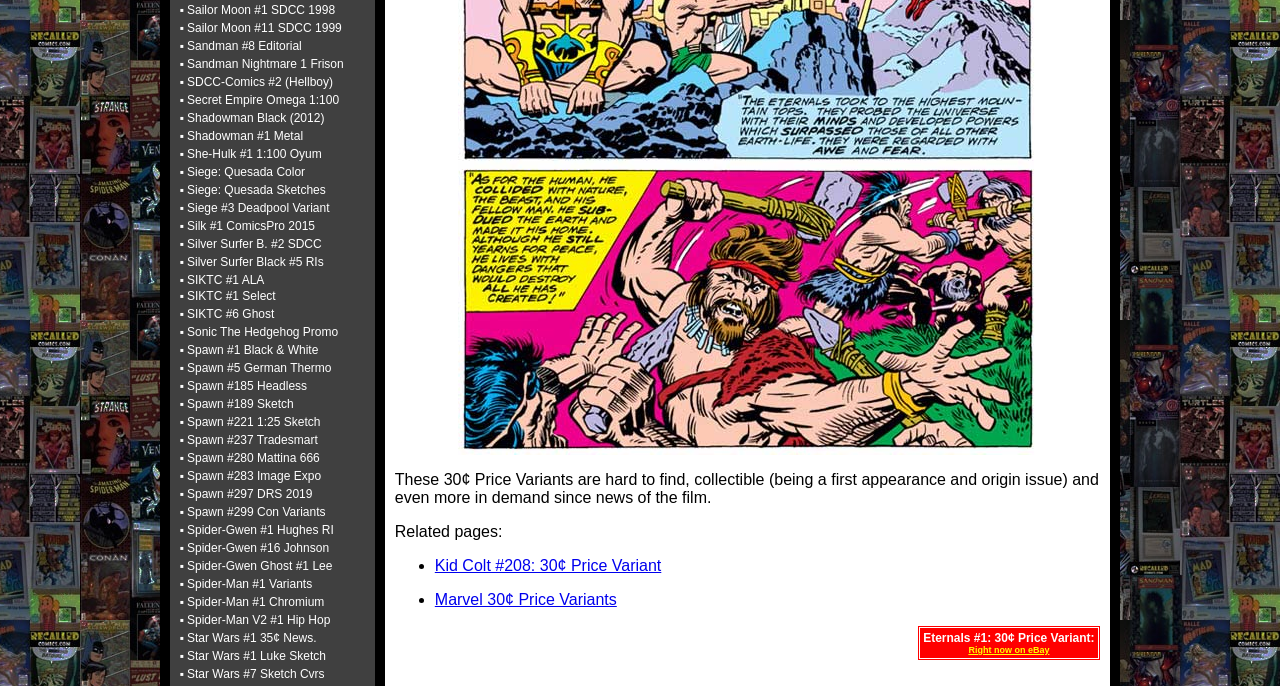Please find the bounding box coordinates of the section that needs to be clicked to achieve this instruction: "Check out Marvel 30¢ Price Variants".

[0.34, 0.862, 0.482, 0.886]